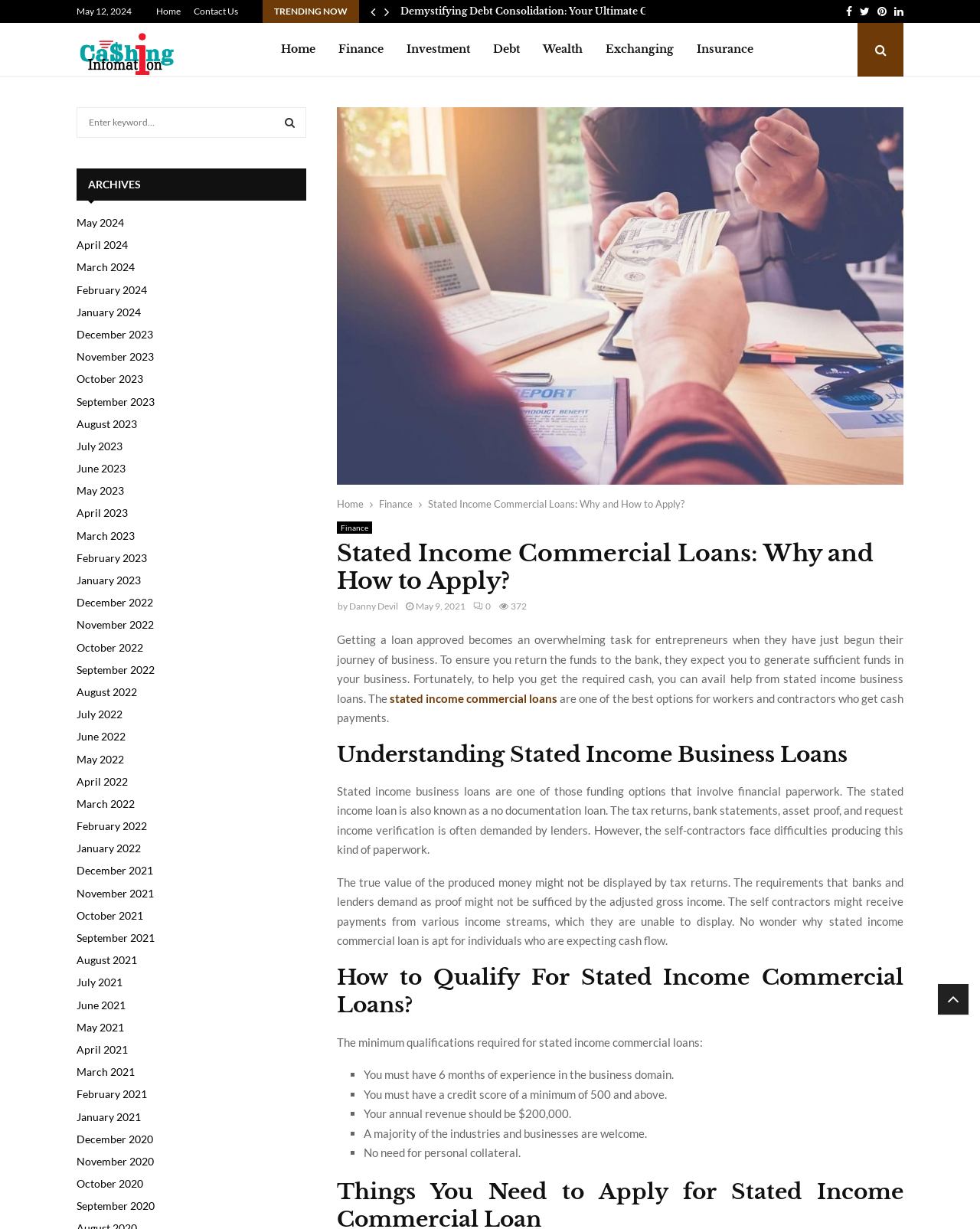Articulate a complete and detailed caption of the webpage elements.

This webpage is about "Stated Income Commercial Loans: Why and How to Apply?" and is part of the "Cashing Information" website. At the top, there is a navigation bar with links to "Home", "Contact Us", and social media icons. Below that, there is a section with trending topics, including links to articles about trading and debt consolidation.

On the left side, there is a sidebar with links to various financial topics, including "Finance", "Investment", "Debt", "Wealth", and "Exchanging". There is also a search bar with a search button.

The main content of the webpage is an article about stated income commercial loans. The article starts with a brief introduction to the challenges of getting a loan approved as an entrepreneur. It then explains what stated income business loans are, how they work, and their benefits. The article also discusses the qualifications required to apply for such loans, including a minimum credit score, annual revenue, and experience in the business domain.

The article is divided into sections with headings, including "Understanding Stated Income Business Loans" and "How to Qualify For Stated Income Commercial Loans?". There are also lists of requirements and benefits, marked with bullet points.

At the bottom of the page, there is an archive section with links to articles from previous months, dating back to 2022.